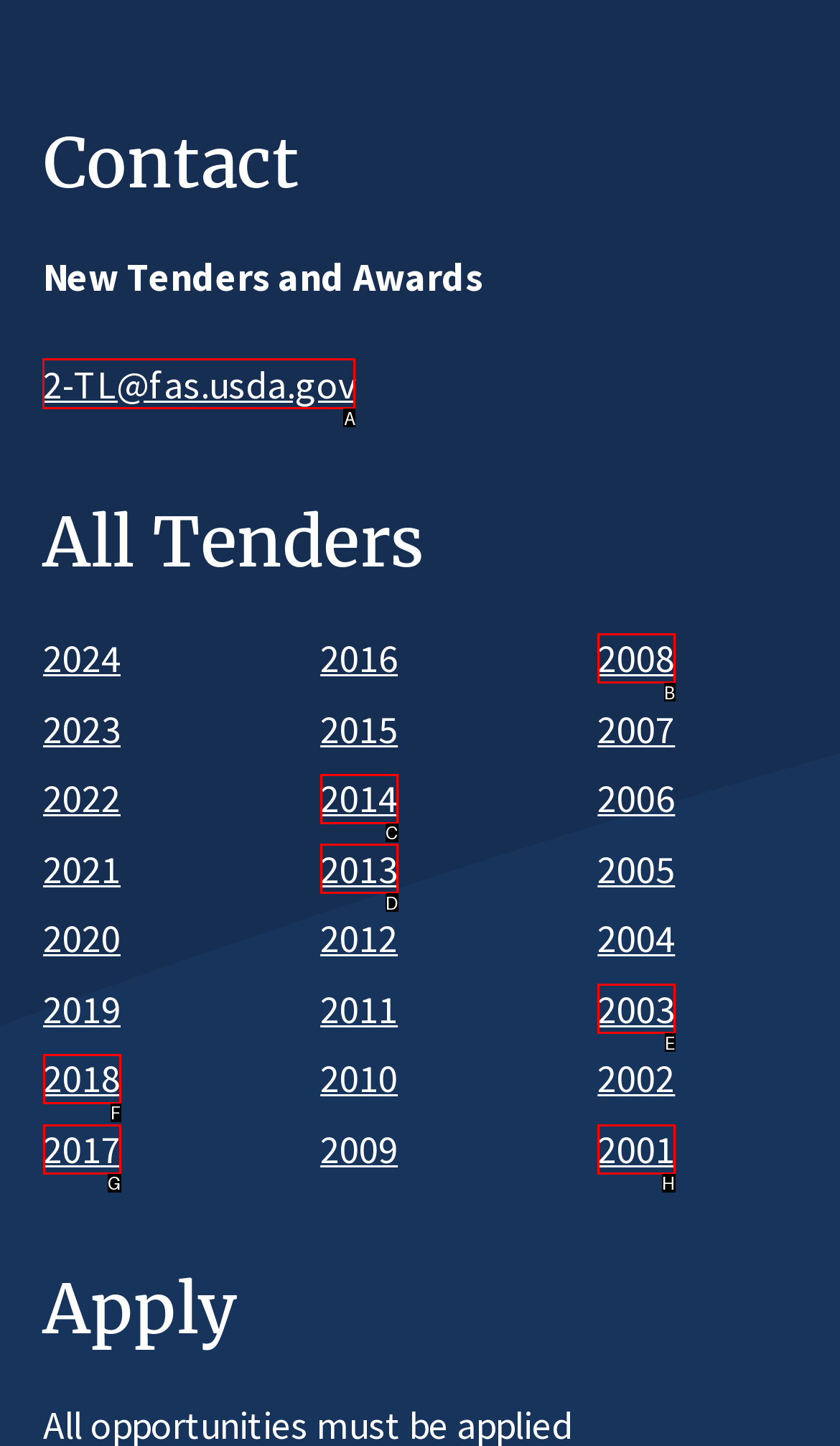Identify the HTML element to select in order to accomplish the following task: go to developers
Reply with the letter of the chosen option from the given choices directly.

None